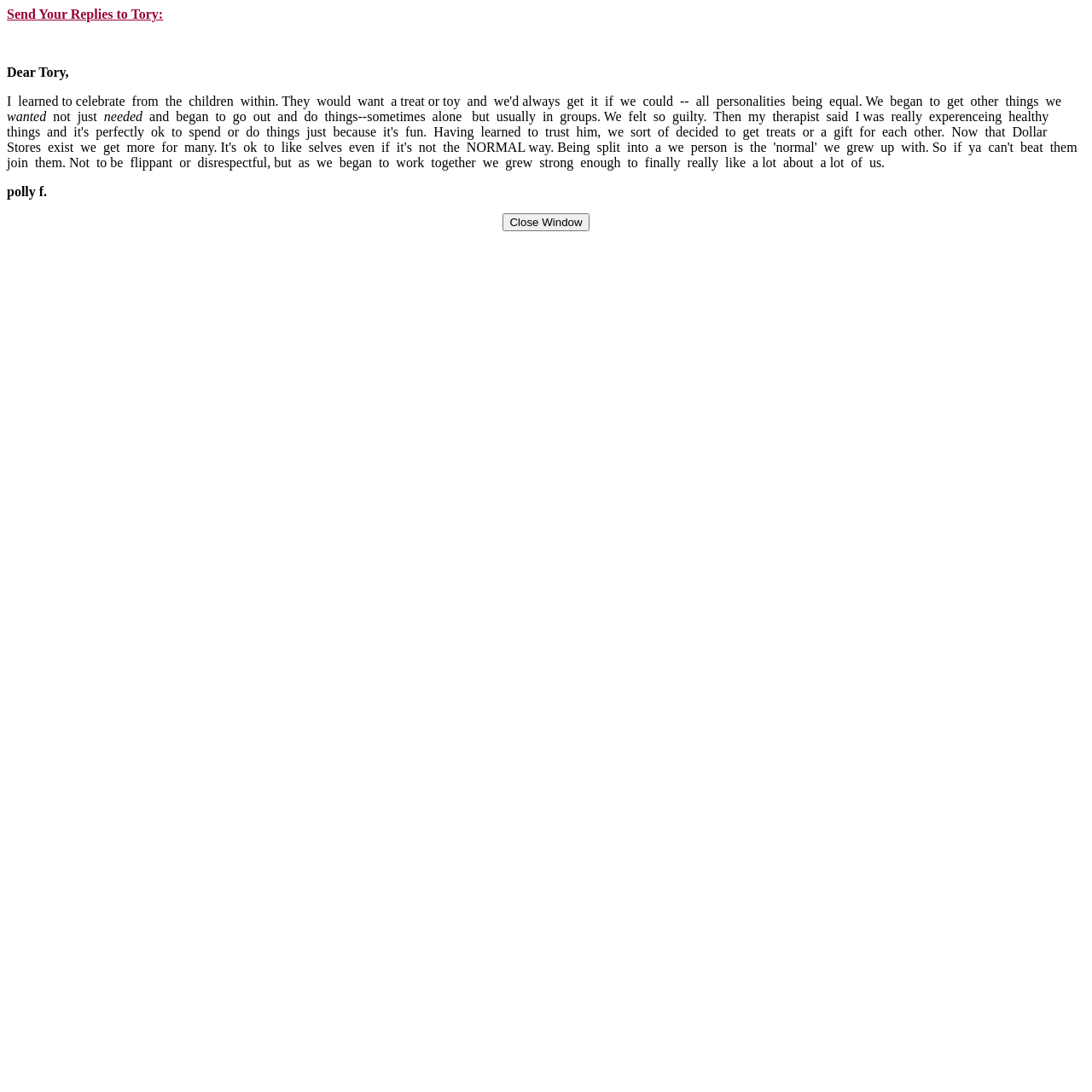What is the name mentioned in the letter?
Using the visual information, answer the question in a single word or phrase.

Tory